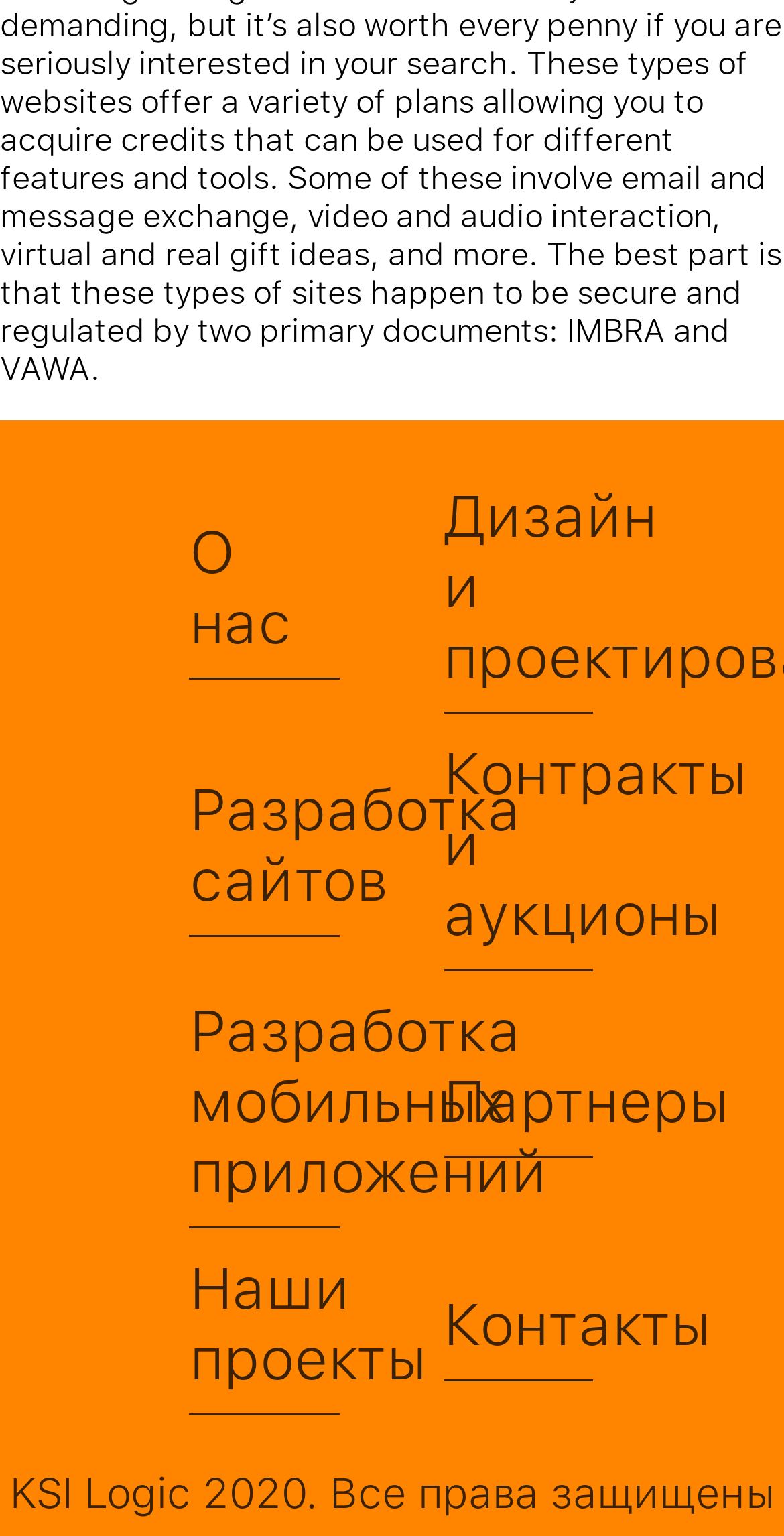Pinpoint the bounding box coordinates of the clickable element needed to complete the instruction: "contact us". The coordinates should be provided as four float numbers between 0 and 1: [left, top, right, bottom].

[0.565, 0.838, 0.756, 0.899]